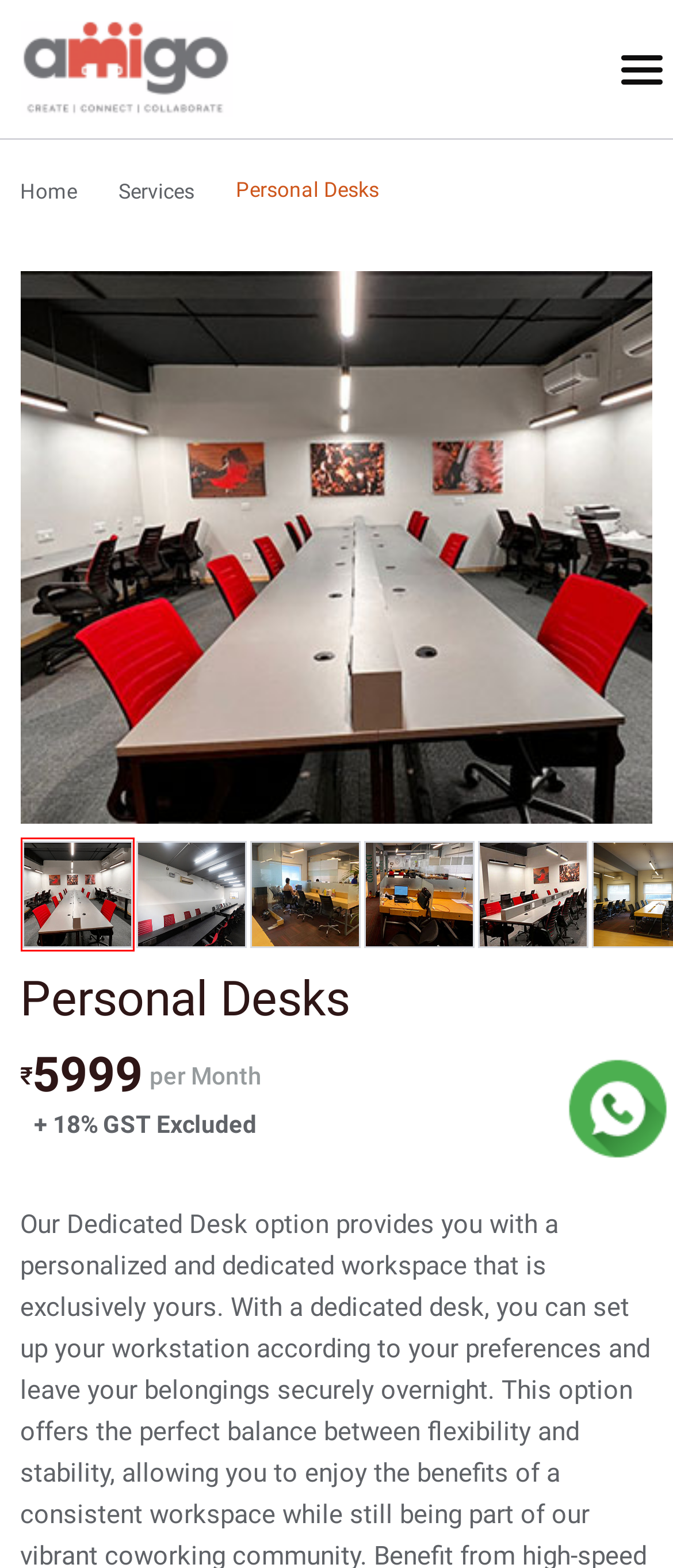What is the price of Personal Desks per month? Based on the screenshot, please respond with a single word or phrase.

₹5999